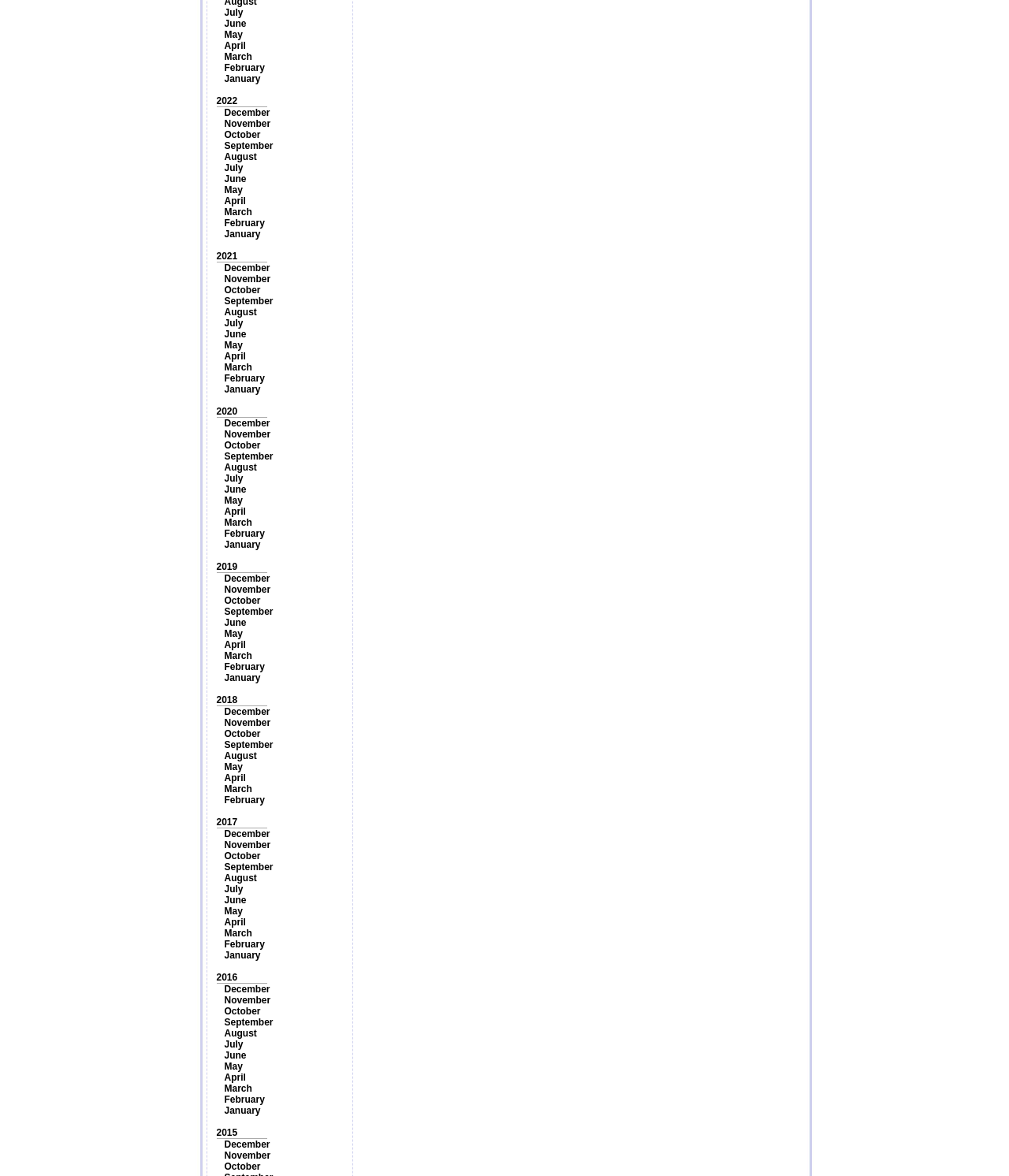Can you find the bounding box coordinates for the UI element given this description: "January"? Provide the coordinates as four float numbers between 0 and 1: [left, top, right, bottom].

[0.222, 0.194, 0.258, 0.204]